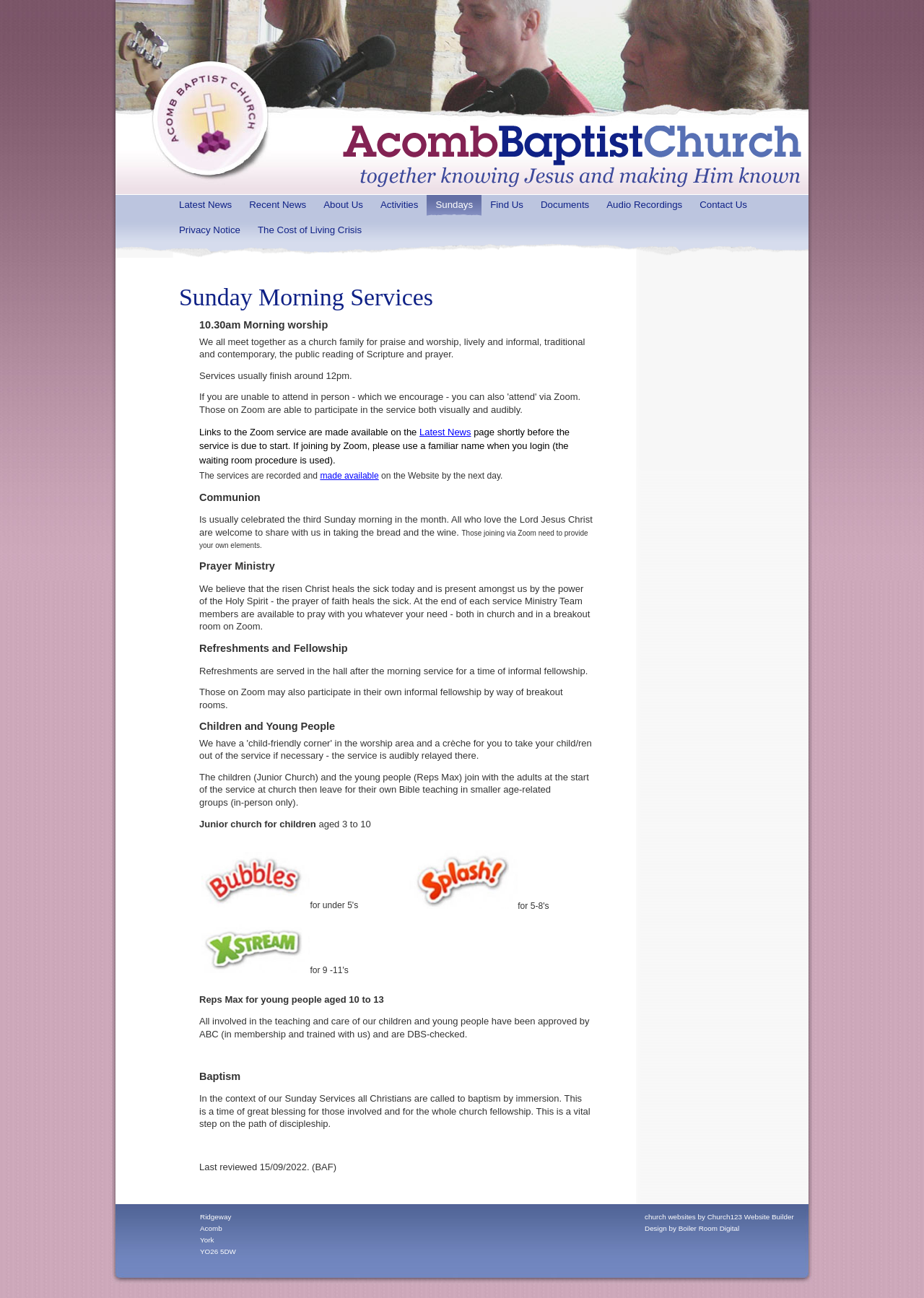From the given element description: "Documents", find the bounding box for the UI element. Provide the coordinates as four float numbers between 0 and 1, in the order [left, top, right, bottom].

[0.585, 0.153, 0.638, 0.163]